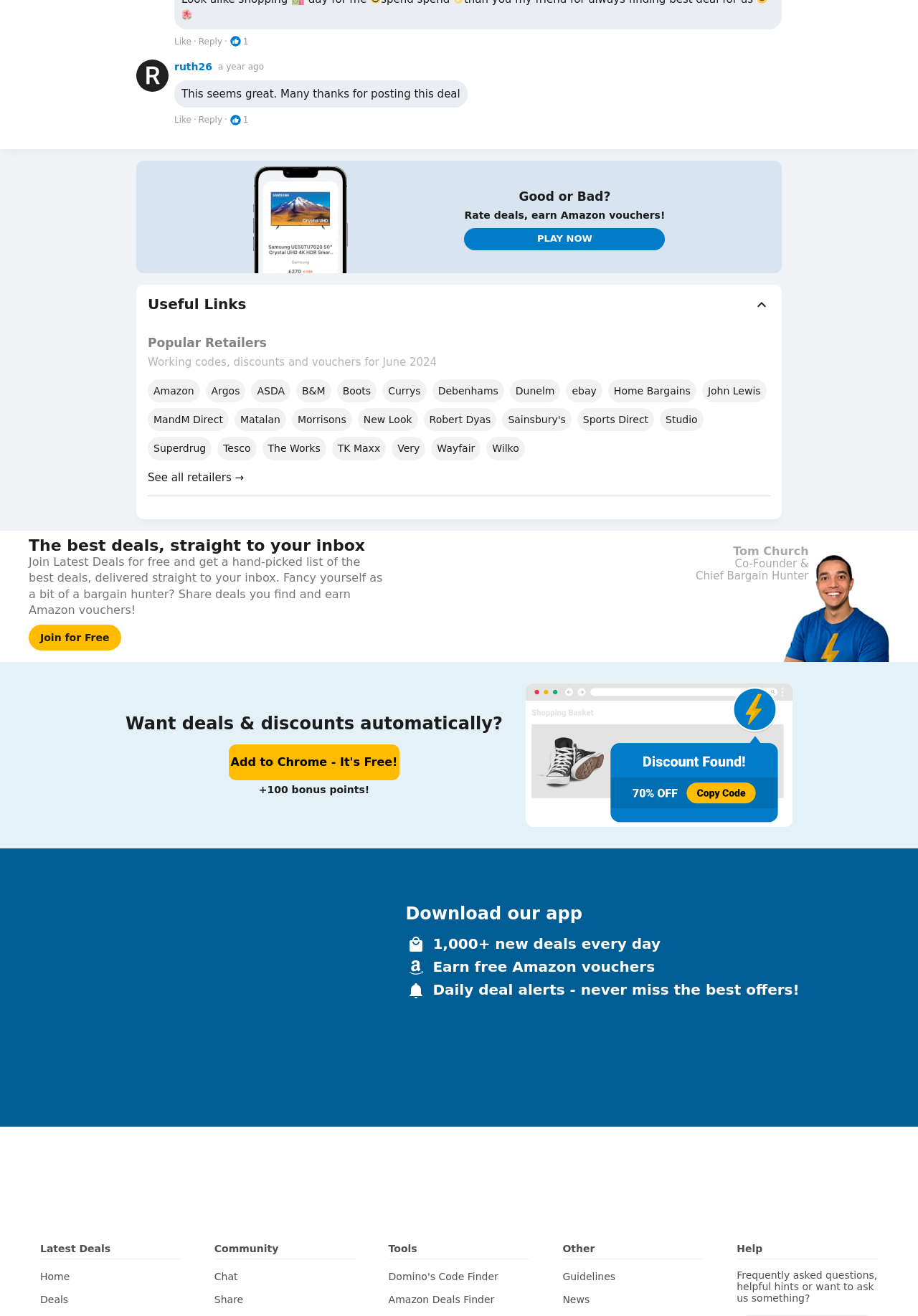Please provide the bounding box coordinates in the format (top-left x, top-left y, bottom-right x, bottom-right y). Remember, all values are floating point numbers between 0 and 1. What is the bounding box coordinate of the region described as: Robert Dyas

[0.461, 0.31, 0.541, 0.328]